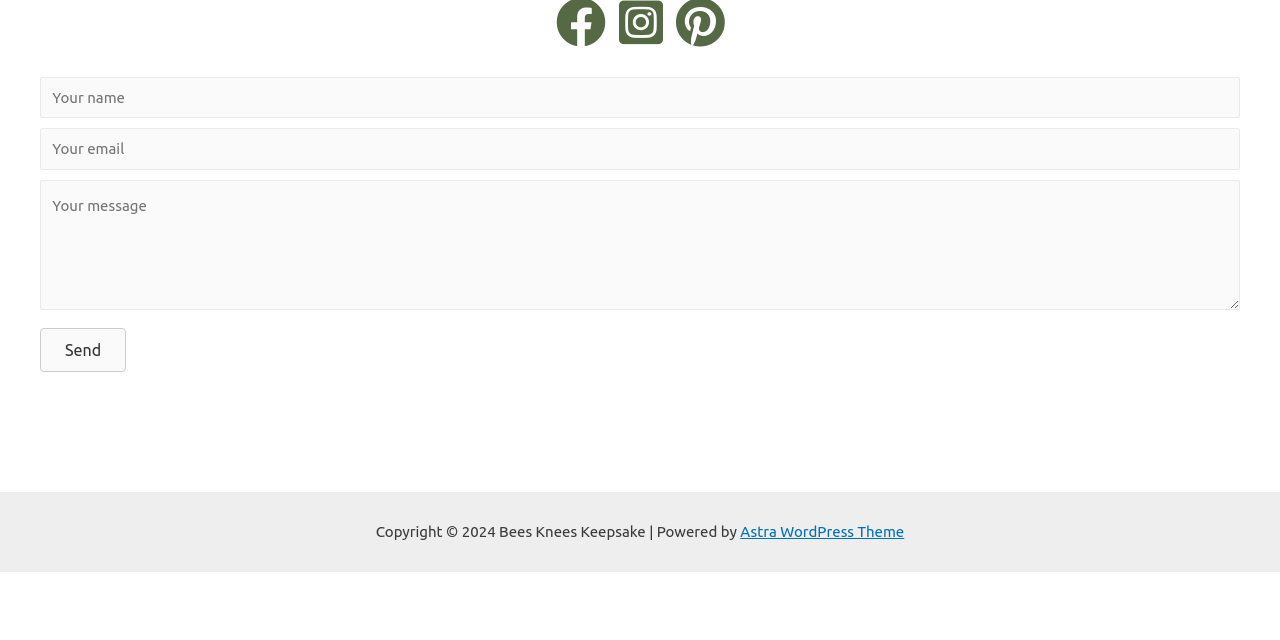Predict the bounding box coordinates for the UI element described as: "Astra WordPress Theme". The coordinates should be four float numbers between 0 and 1, presented as [left, top, right, bottom].

[0.578, 0.818, 0.706, 0.844]